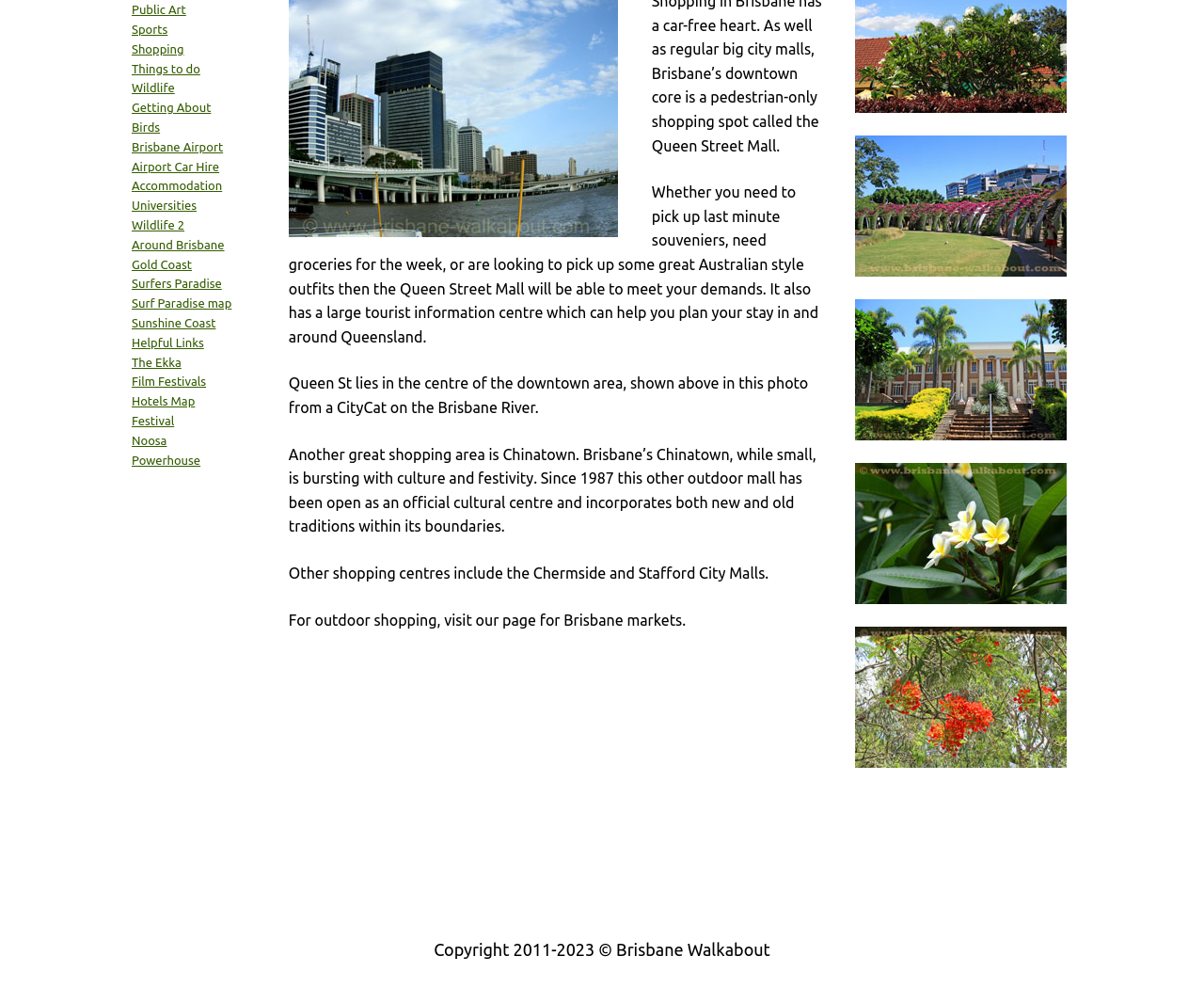Based on the description "Airport Car Hire", find the bounding box of the specified UI element.

[0.109, 0.159, 0.182, 0.172]